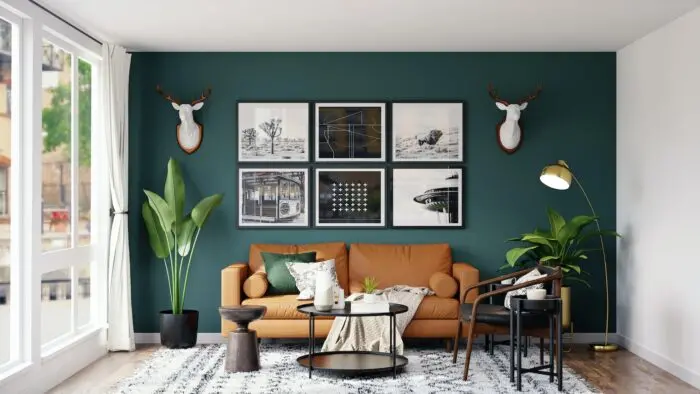List and describe all the prominent features within the image.

This inviting living room features a striking green accent wall adorned with an array of framed art pieces, adding a dynamic touch to the decor. Centered around a cozy, rust-colored sofa, the space is enhanced by decorative pillows that complement the color scheme. Two stylish wall-mounted deer head replicas introduce a hint of rustic charm, while the arrangement of potted plants adds freshness and a vibrant touch of nature. The seating area is anchored by a modern coffee table with a round top, paired with a sleek side table, all set atop a light-colored area rug that enhances the room's cozy ambiance. Large windows let in ample natural light, creating a warm, welcoming atmosphere perfect for relaxation and entertaining.